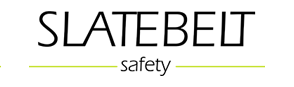Detail the scene depicted in the image with as much precision as possible.

The image prominently features the logo for "Slatebelt Safety," which emphasizes safety equipment and supplies. The word "SLATEBELT" is depicted in bold, prominent lettering, drawing attention to the brand, while "safety" is presented in a lighter, more understated style beneath it. The design incorporates a clean aesthetic, using crisp lines and a simplistic approach that aligns with a professional and trustworthy image. This logo sets the tone for the company's commitment to providing quality safety products, underlining the essential service they offer in the personal protective equipment (PPE) industry. The subtle use of color enhances its visibility, making it a recognizable symbol for safety and reliability in the market.